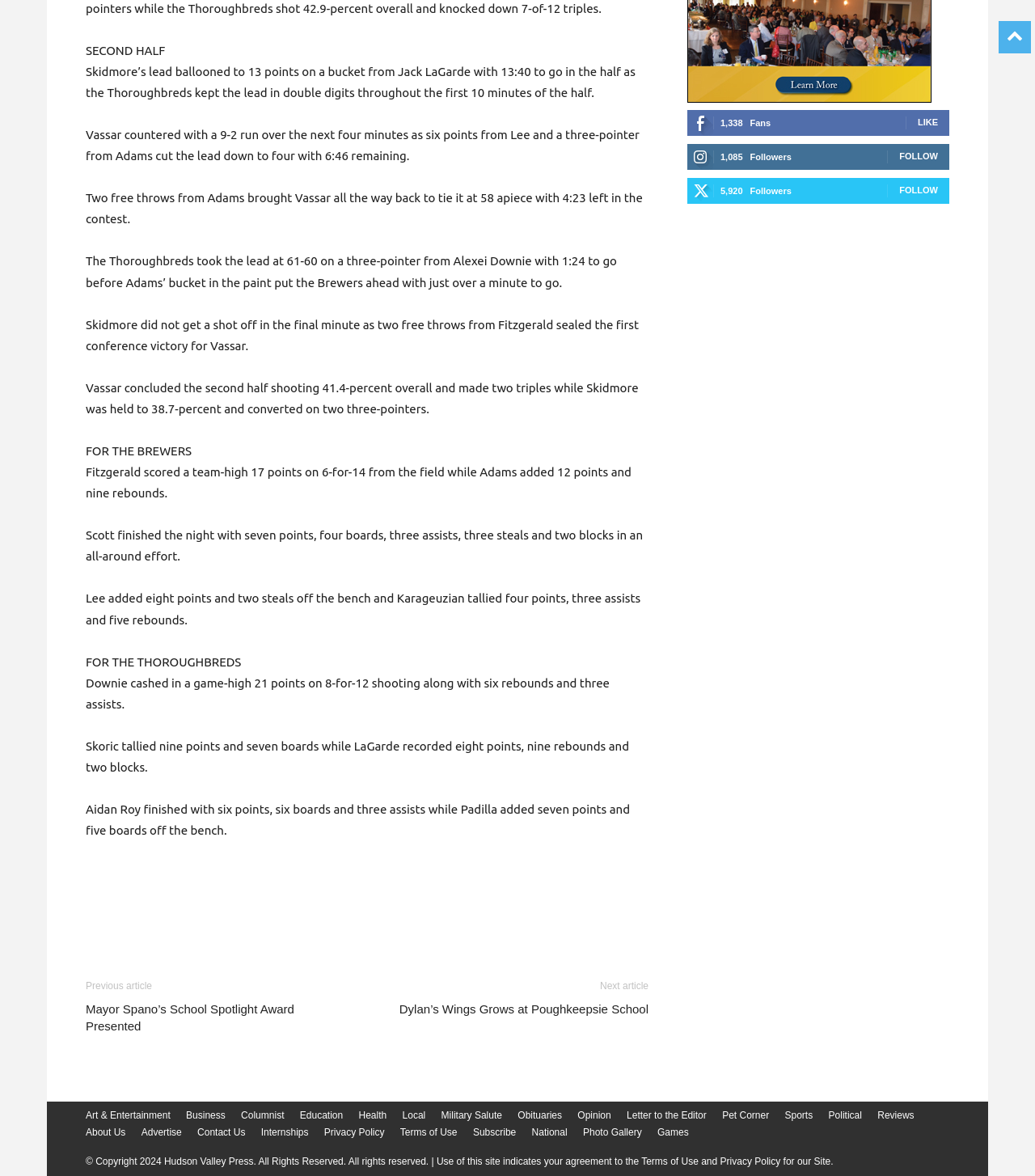Kindly determine the bounding box coordinates for the area that needs to be clicked to execute this instruction: "Browse the 'Sports' section".

[0.758, 0.942, 0.785, 0.955]